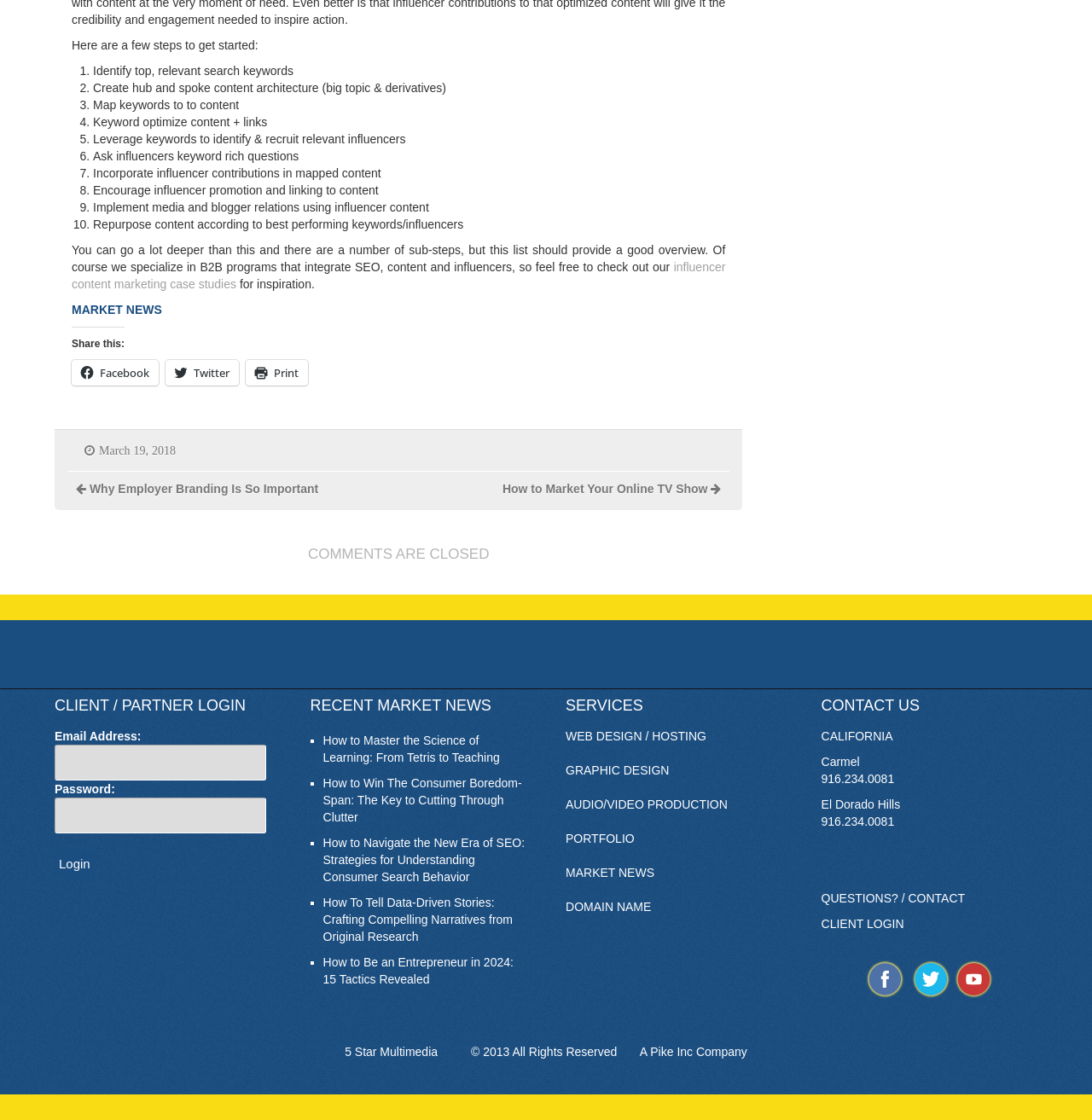Determine the bounding box coordinates of the element's region needed to click to follow the instruction: "Click the 'Login' button". Provide these coordinates as four float numbers between 0 and 1, formatted as [left, top, right, bottom].

[0.05, 0.759, 0.086, 0.783]